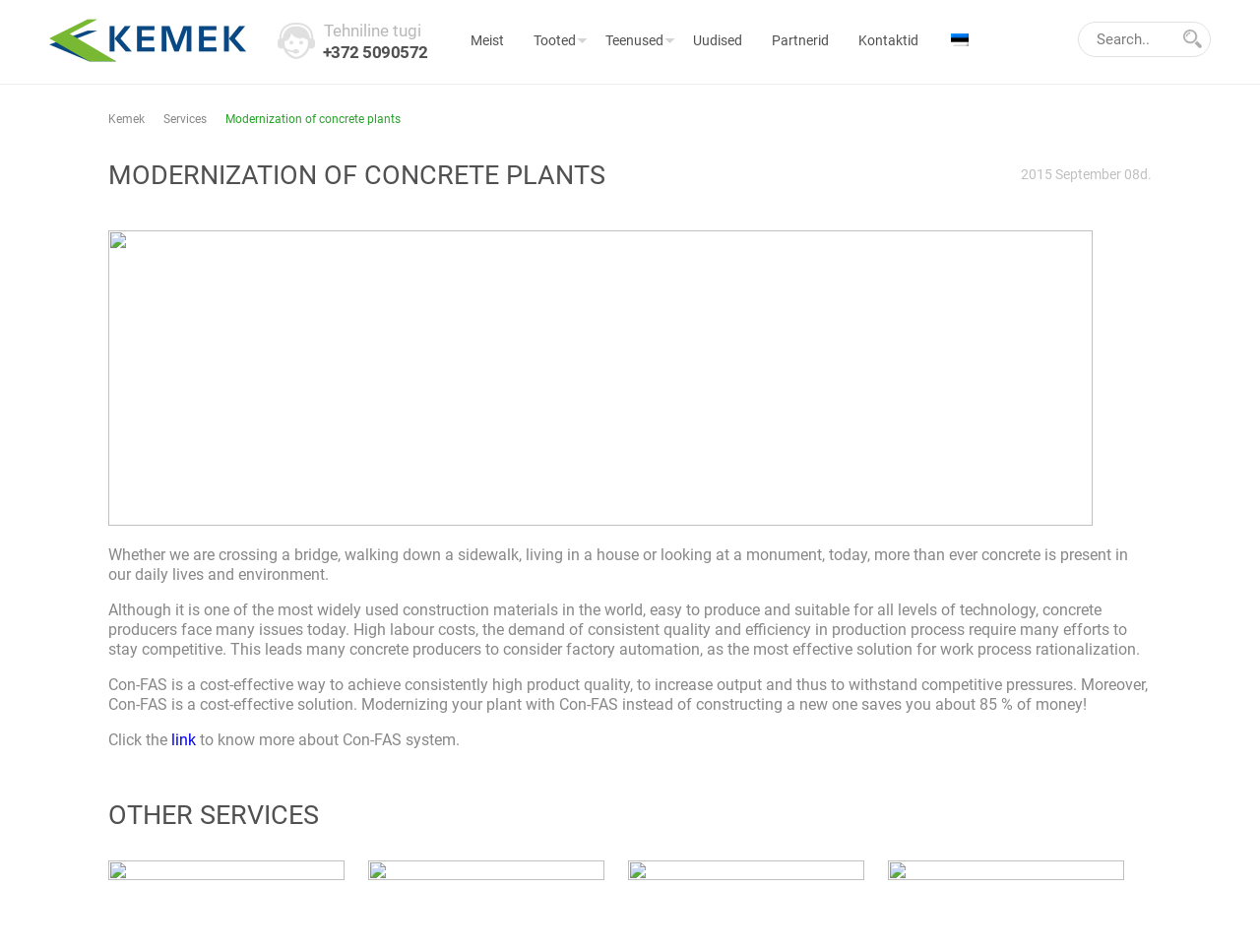Locate the bounding box coordinates of the clickable region necessary to complete the following instruction: "Call +372 5090572". Provide the coordinates in the format of four float numbers between 0 and 1, i.e., [left, top, right, bottom].

[0.256, 0.044, 0.34, 0.065]